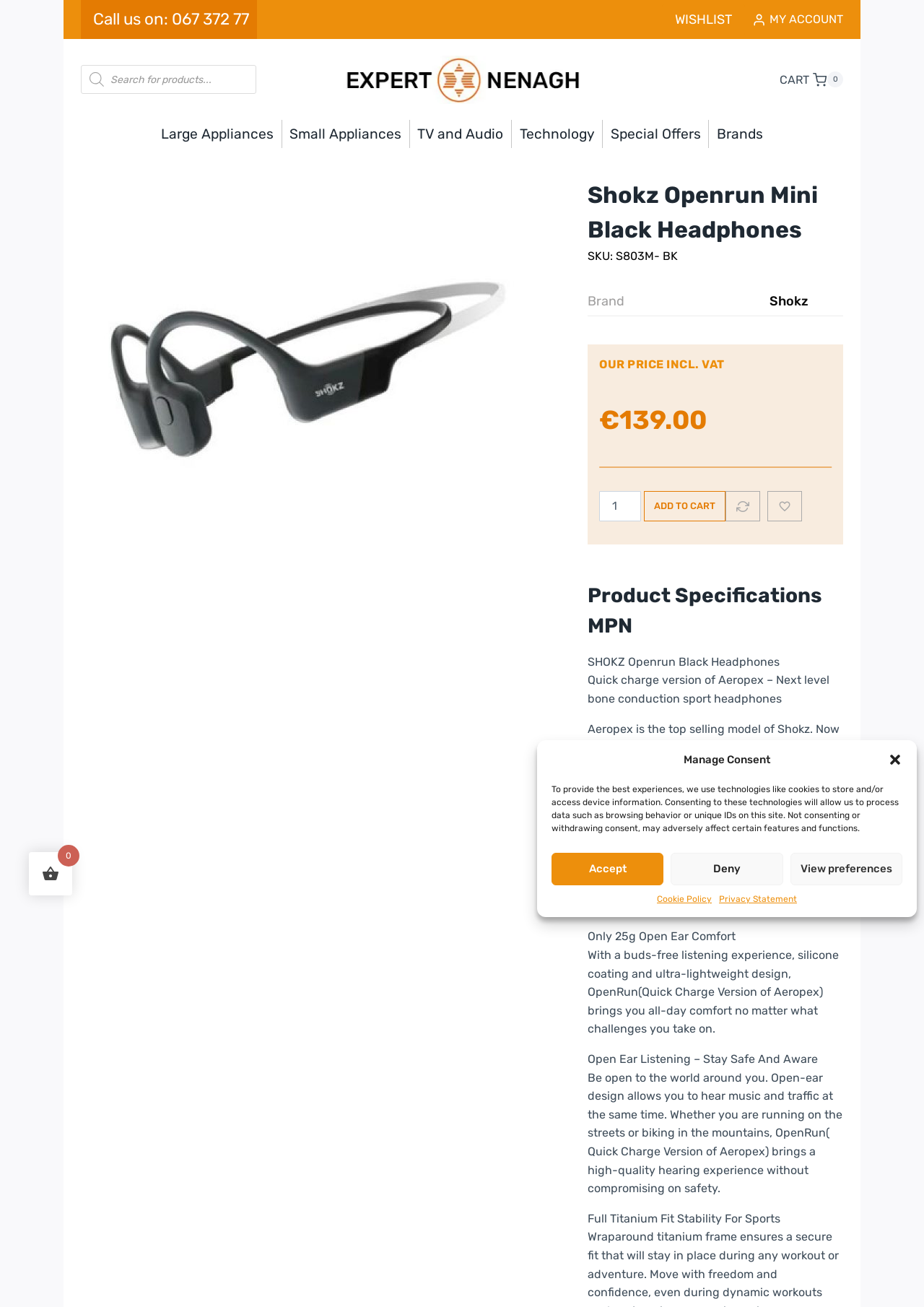Identify the bounding box coordinates of the HTML element based on this description: "CART Shopping Cart 0".

[0.844, 0.054, 0.912, 0.068]